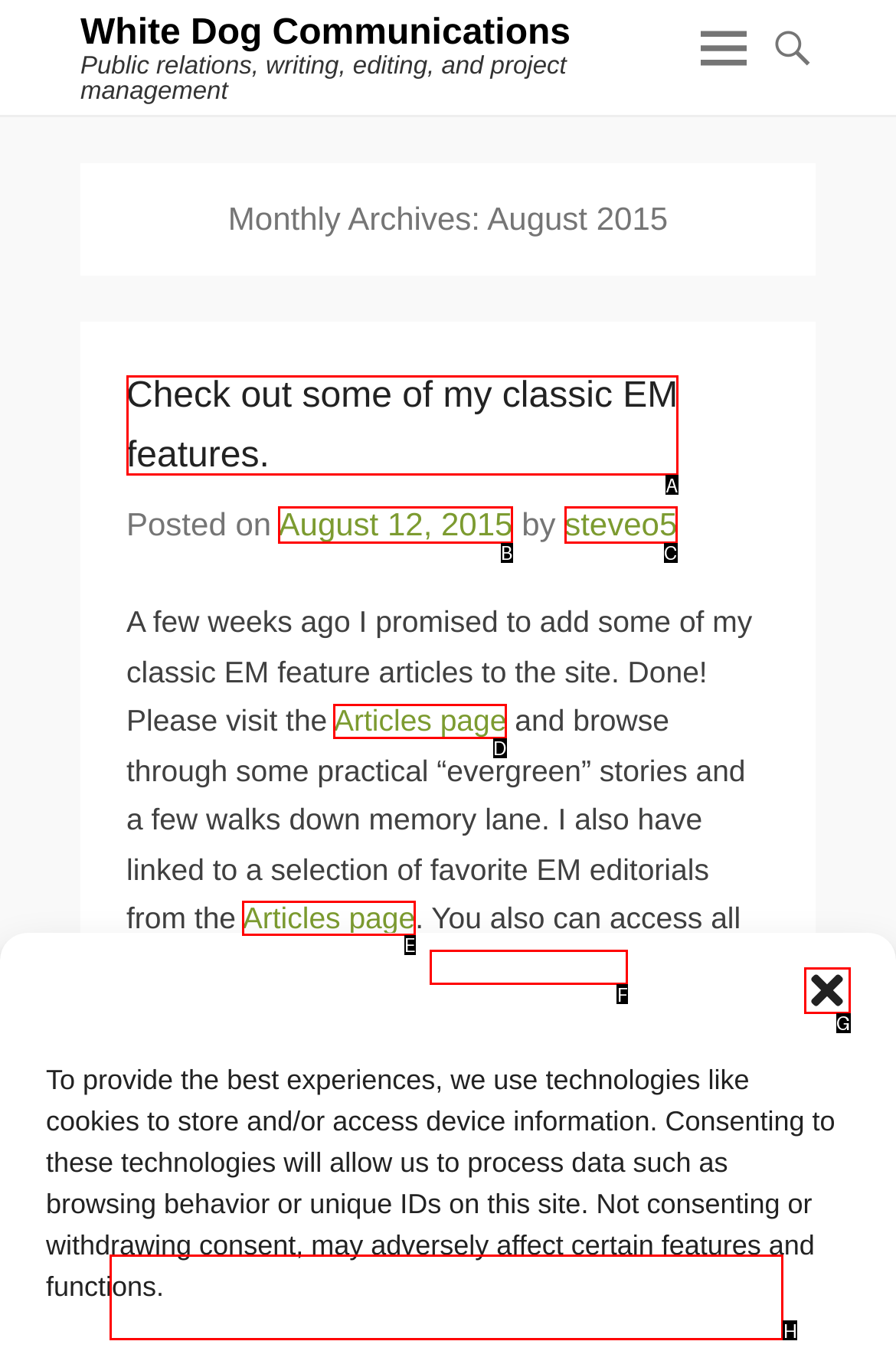Indicate the letter of the UI element that should be clicked to accomplish the task: search for something. Answer with the letter only.

H